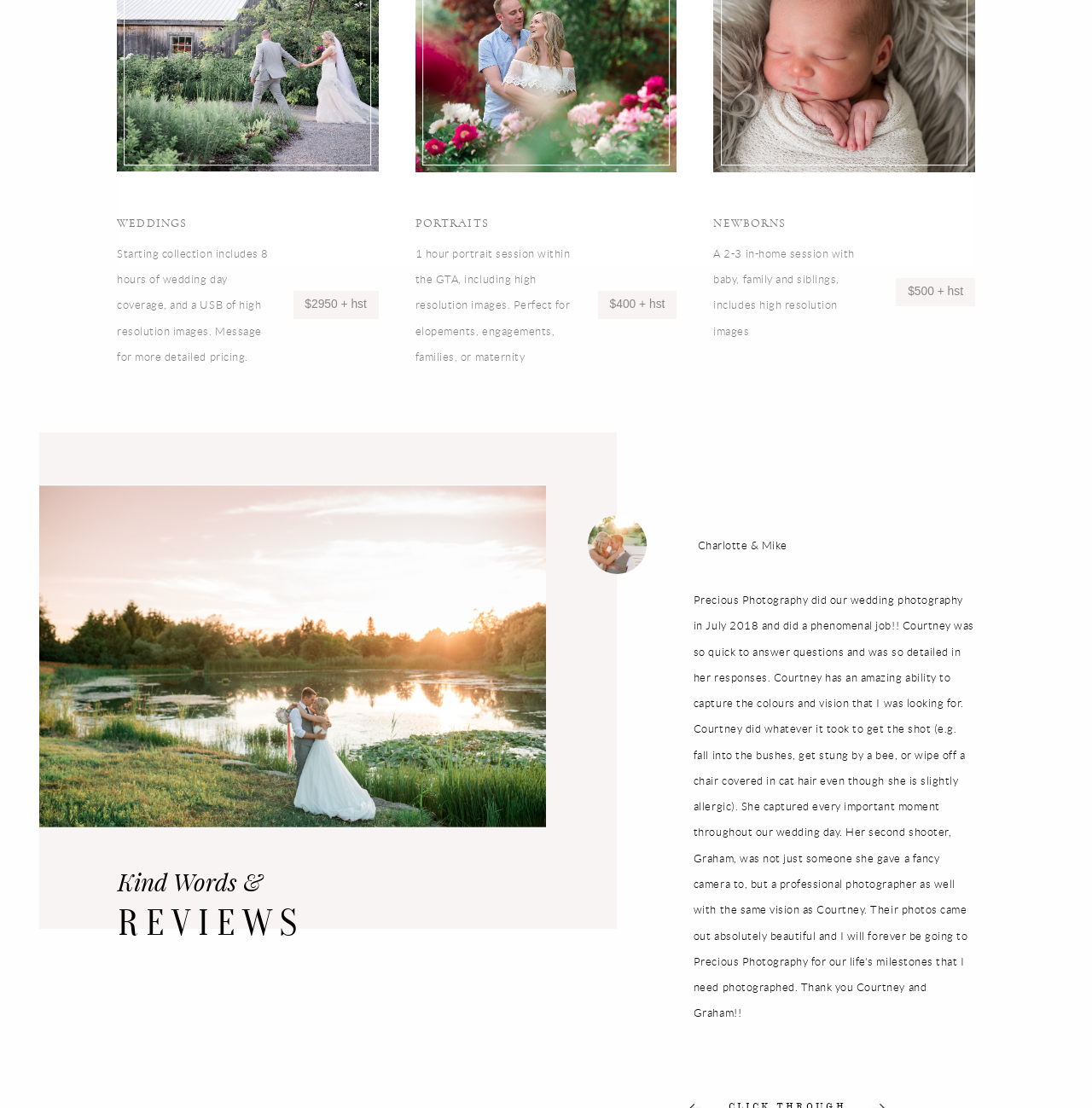Using floating point numbers between 0 and 1, provide the bounding box coordinates in the format (top-left x, top-left y, bottom-right x, bottom-right y). Locate the UI element described here: PORTFOLIO

[0.462, 0.023, 0.61, 0.046]